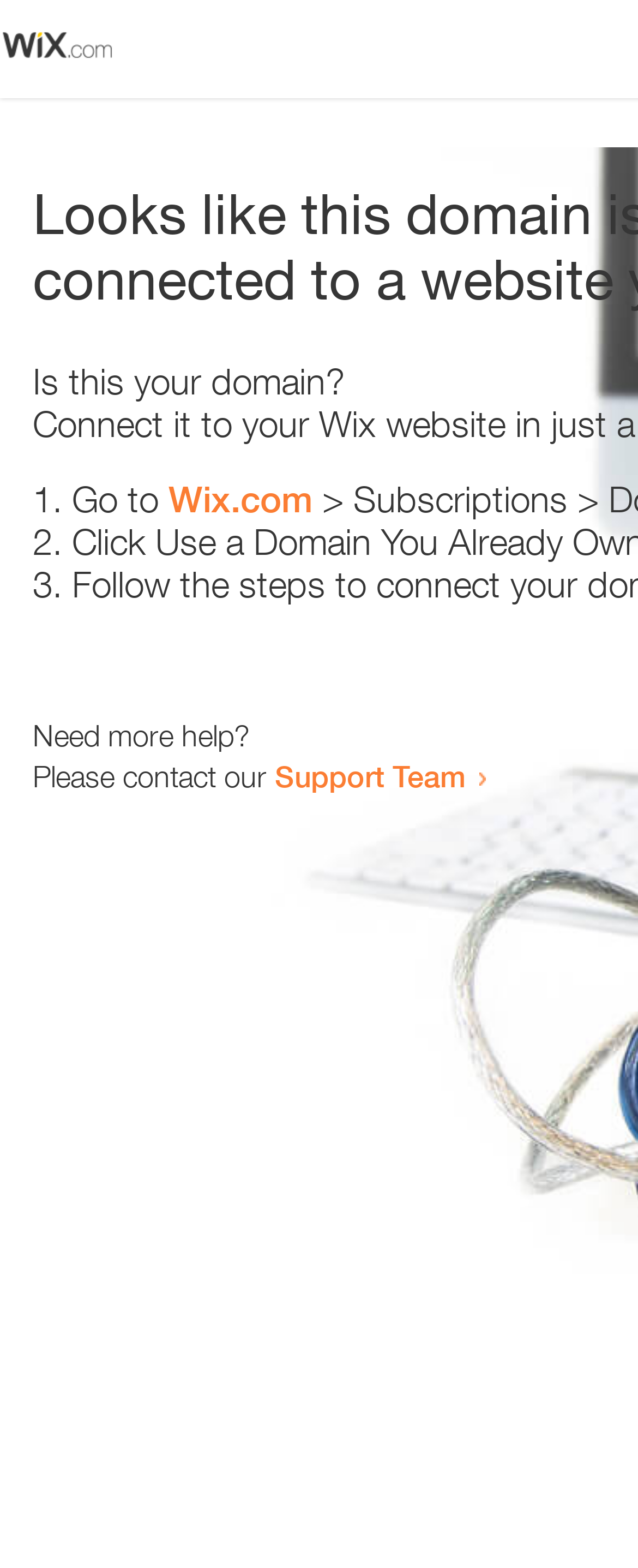How many steps are listed?
Using the image, answer in one word or phrase.

3